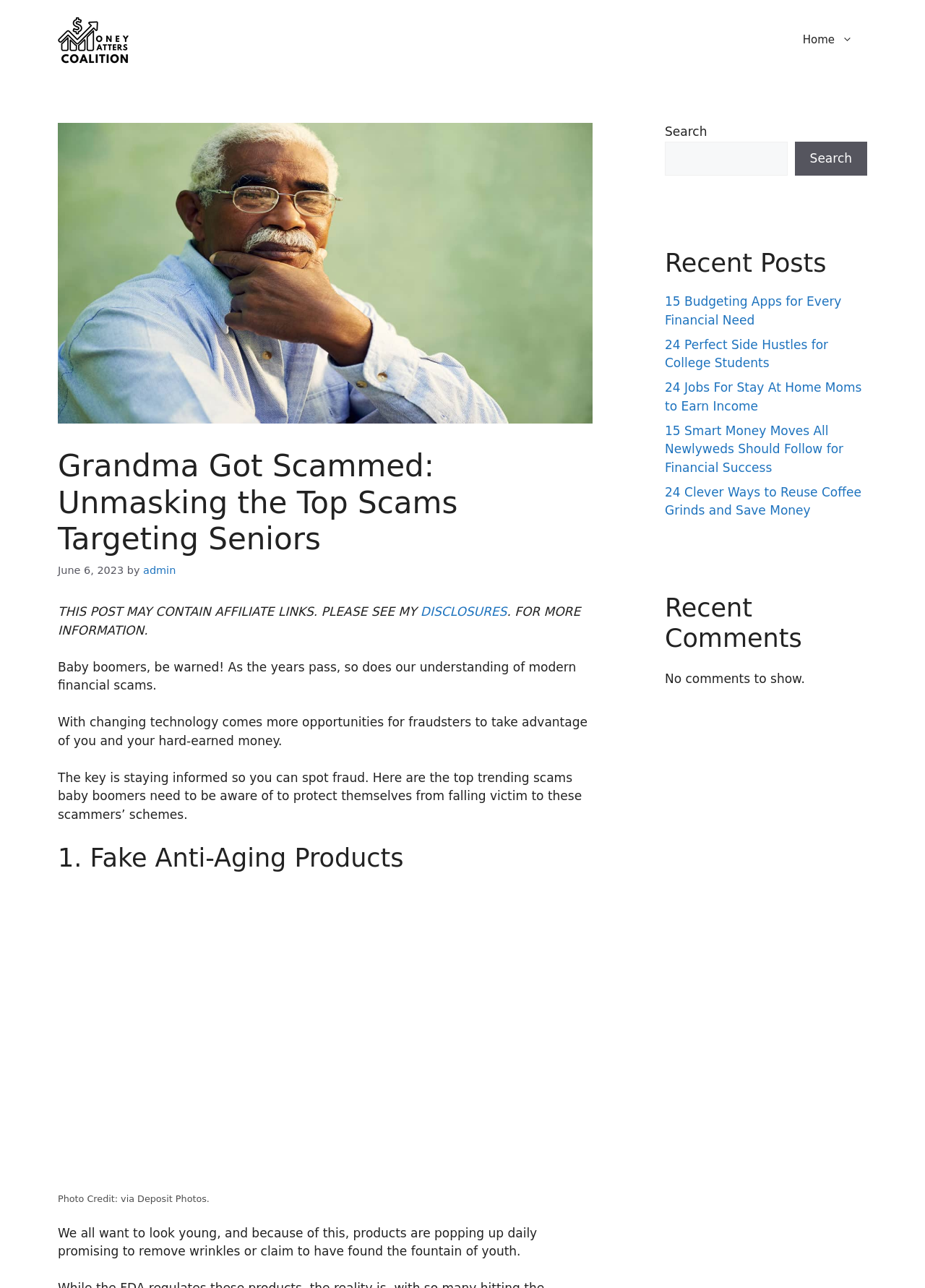Identify the bounding box for the described UI element. Provide the coordinates in (top-left x, top-left y, bottom-right x, bottom-right y) format with values ranging from 0 to 1: parent_node: Search name="s"

[0.719, 0.11, 0.851, 0.136]